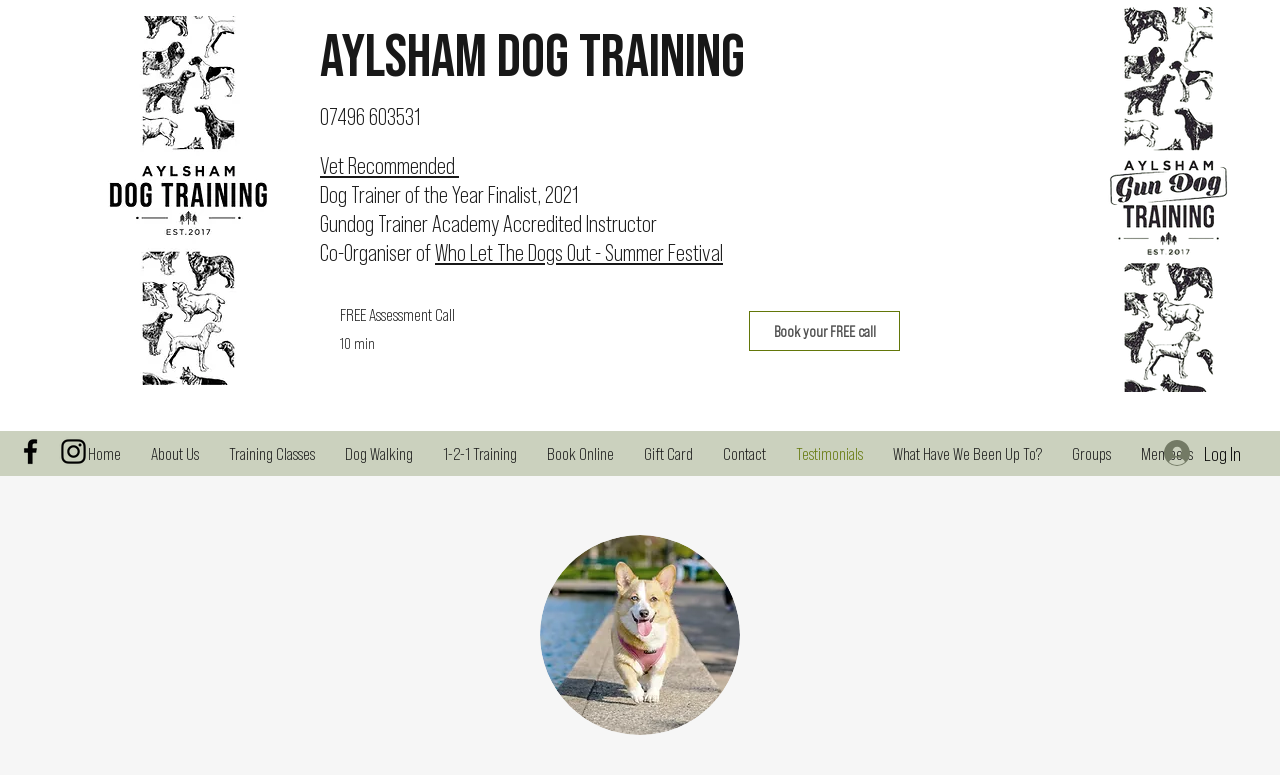What is the location of the dog training services?
Based on the image content, provide your answer in one word or a short phrase.

Aylsham, Norfolk, England, UK